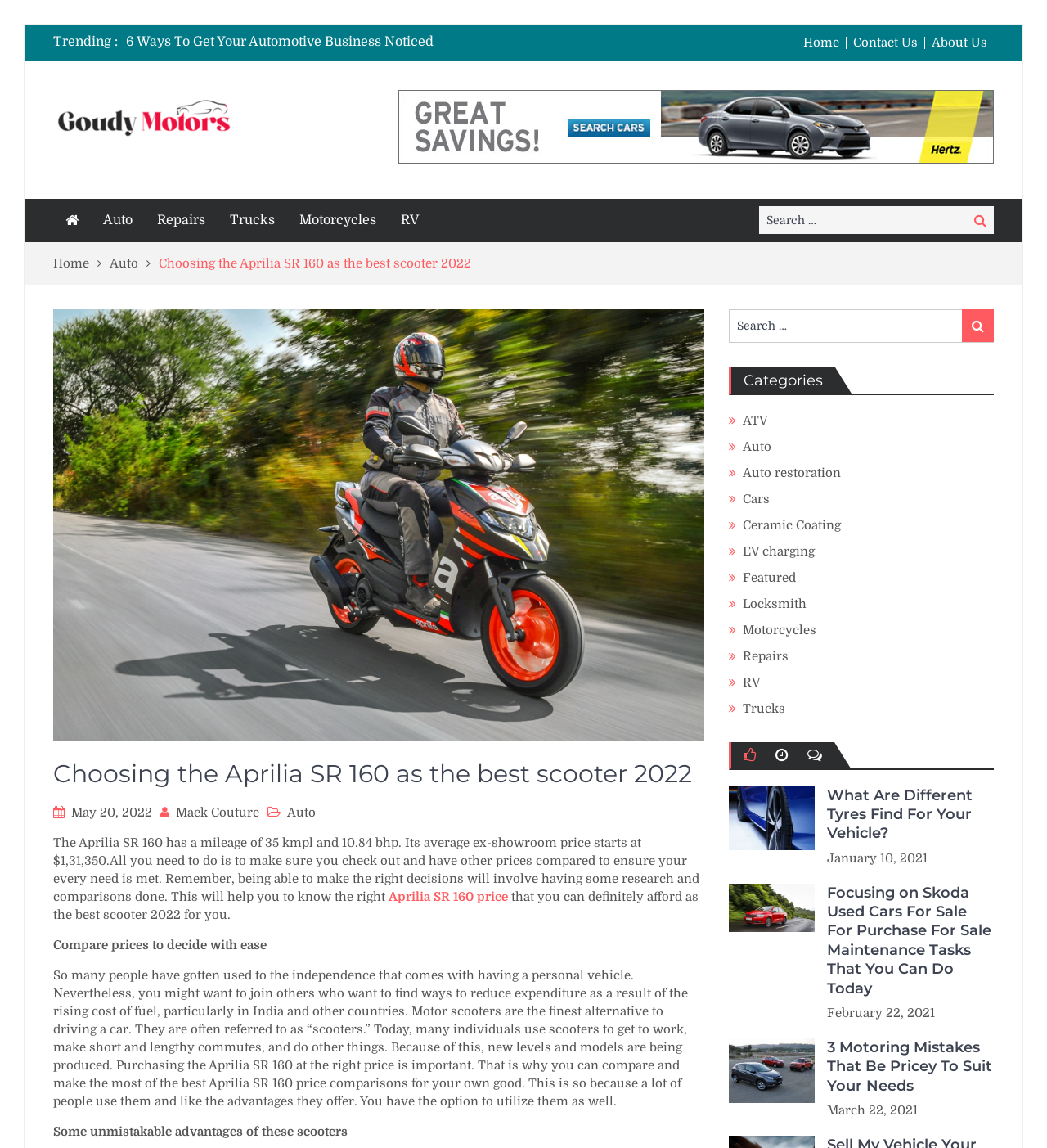Highlight the bounding box coordinates of the element that should be clicked to carry out the following instruction: "Click on Home". The coordinates must be given as four float numbers ranging from 0 to 1, i.e., [left, top, right, bottom].

[0.761, 0.032, 0.809, 0.043]